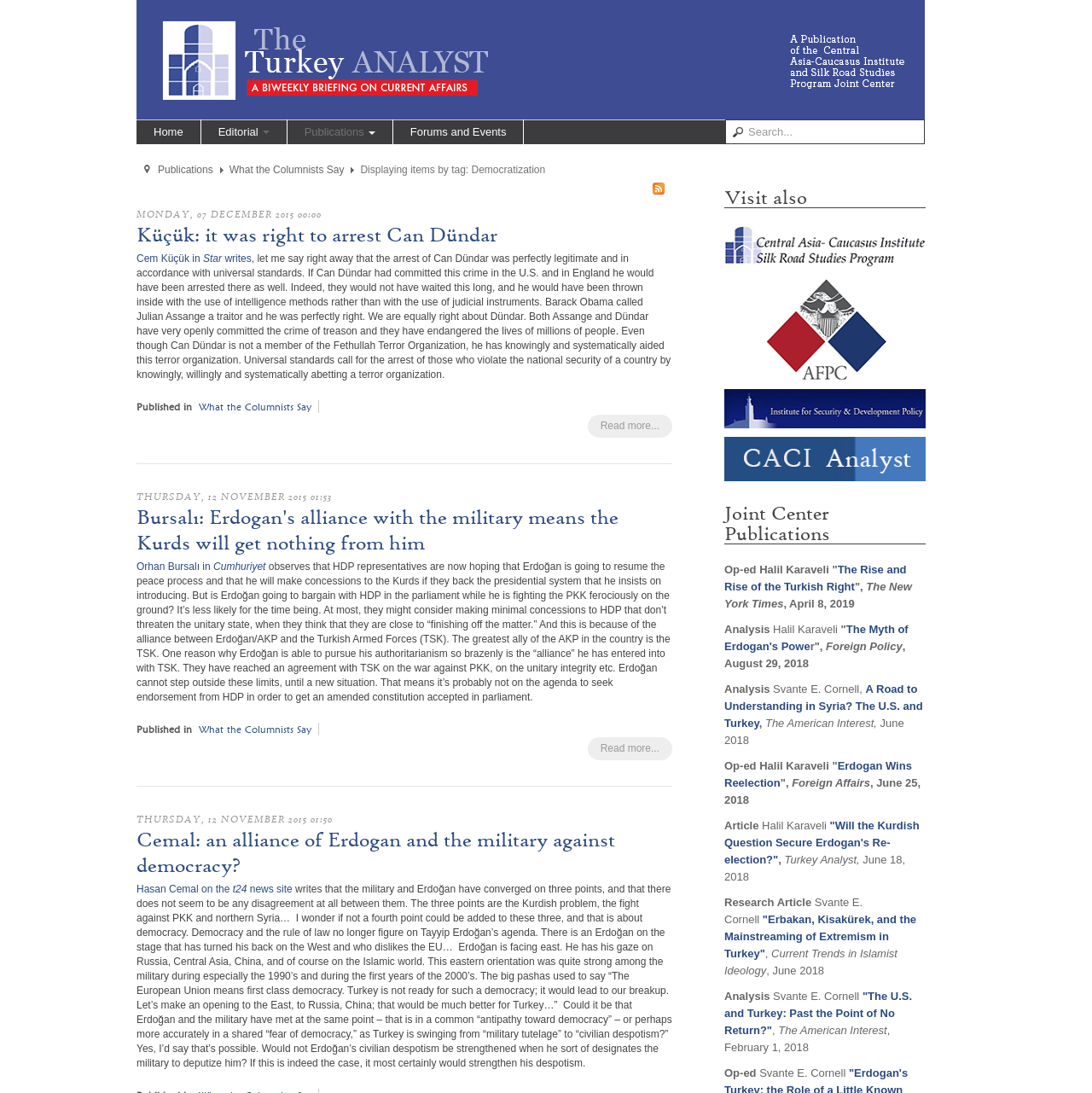Please answer the following question using a single word or phrase: 
What is the title of the first article?

Küçük: it was right to arrest Can Dündar